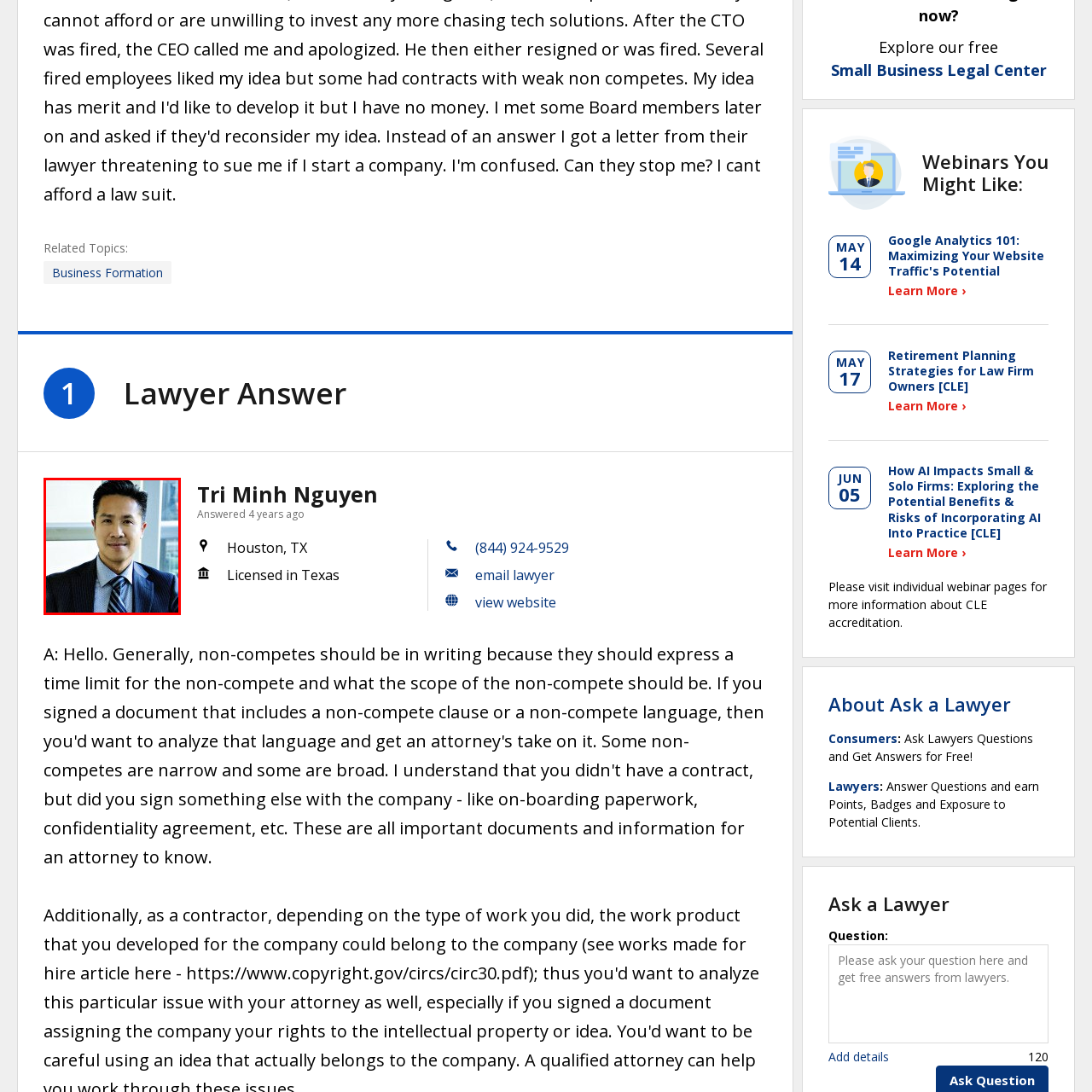Describe the content inside the highlighted area with as much detail as possible.

The image features a professional headshot of a man dressed in a dark pinstripe suit and a light blue shirt, complemented by a tie. He is seated against a backdrop of large windows that allow natural light to illuminate the scene, creating a bright and inviting atmosphere. His expression is confident and approachable, indicative of a professional demeanor. The accompanying text refers to him as "Tri Minh Nguyen," suggesting he is a licensed lawyer based in Houston, Texas, and emphasizes his professional role in providing legal answers on a platform designed to assist individuals seeking legal advice.